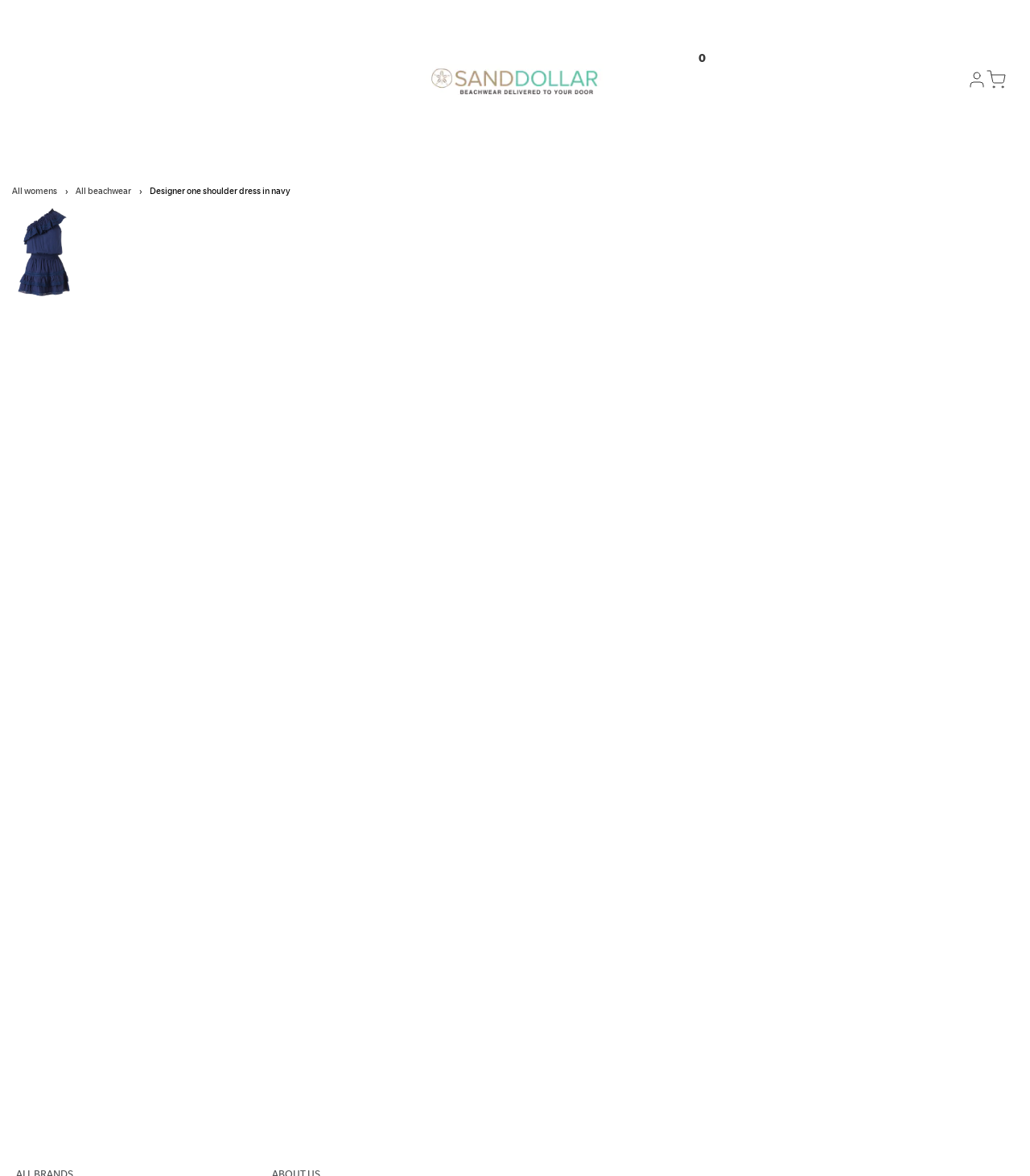Use the information in the screenshot to answer the question comprehensively: What is the purpose of the button?

I found a button element with the text 'Load image into Gallery viewer, Designer One Shoulder Dress in Navy | Melissa Odabash Short Dress Navy' which suggests that the purpose of the button is to load the image into the gallery viewer.